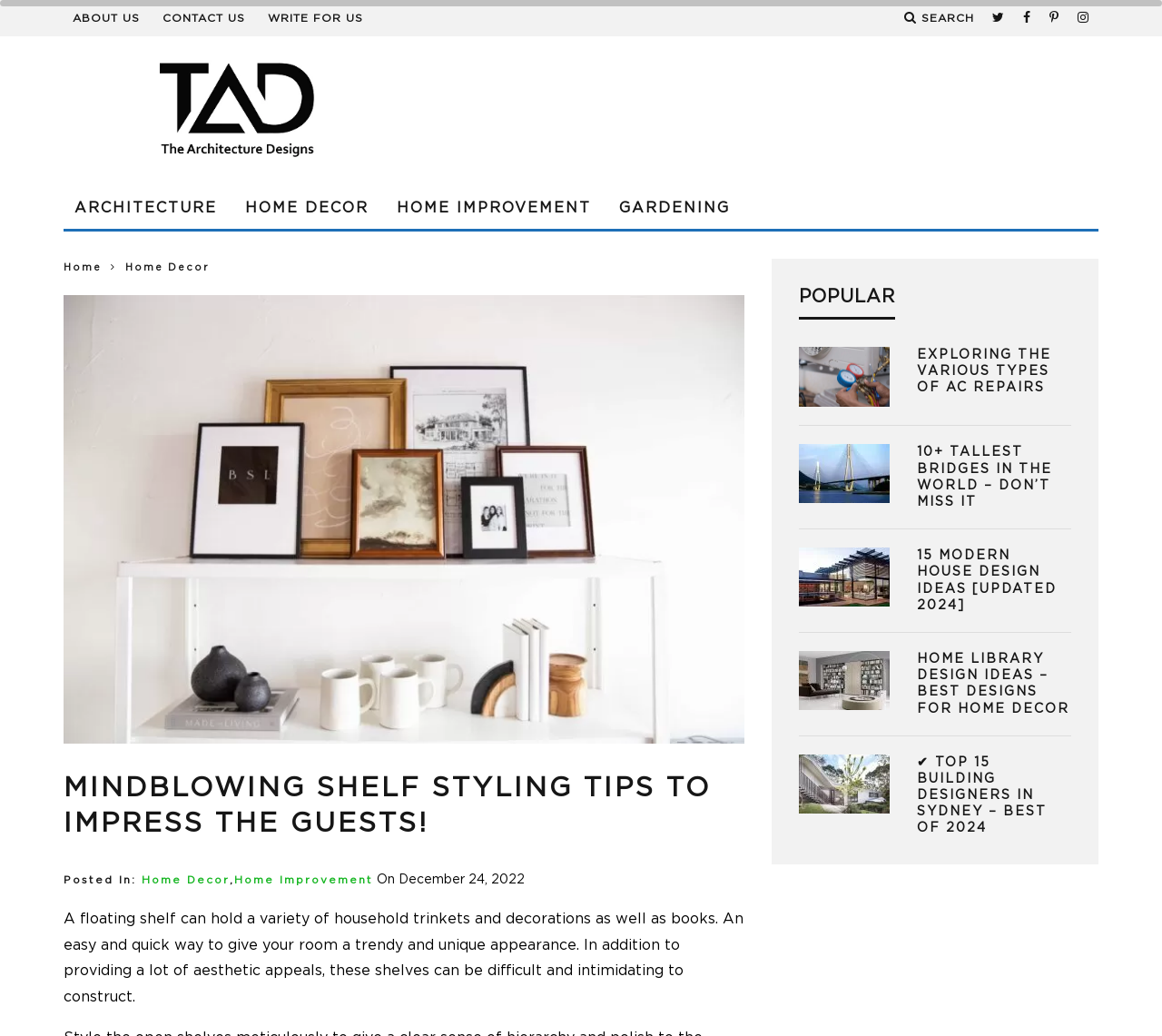Please identify the bounding box coordinates of the area that needs to be clicked to follow this instruction: "Search for something".

[0.778, 0.0, 0.838, 0.035]